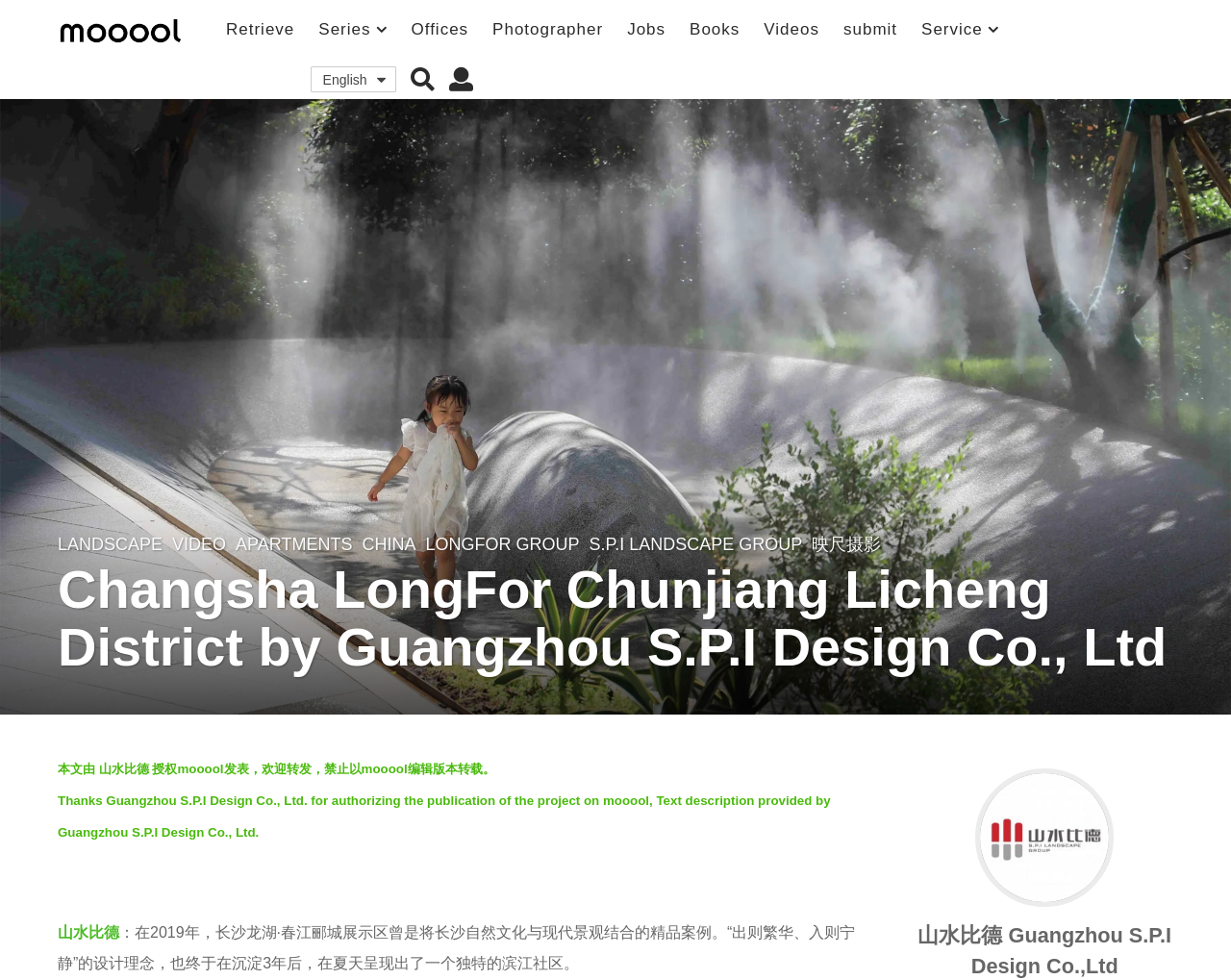Please indicate the bounding box coordinates for the clickable area to complete the following task: "Retrieve". The coordinates should be specified as four float numbers between 0 and 1, i.e., [left, top, right, bottom].

[0.184, 0.011, 0.239, 0.05]